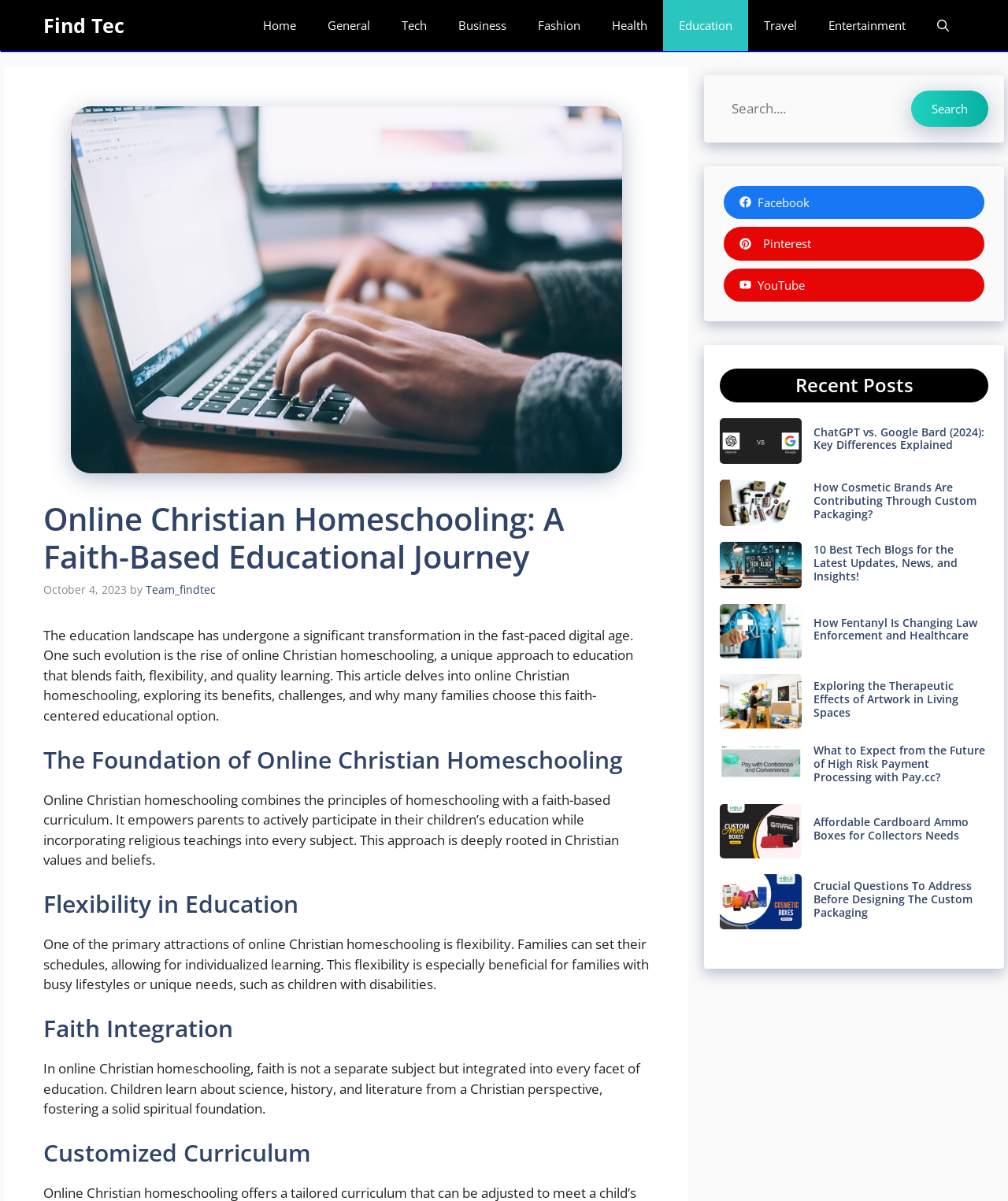Highlight the bounding box coordinates of the element that should be clicked to carry out the following instruction: "Read the article 'ChatGPT vs. Google Bard (2024): Key Differences Explained'". The coordinates must be given as four float numbers ranging from 0 to 1, i.e., [left, top, right, bottom].

[0.807, 0.353, 0.976, 0.377]